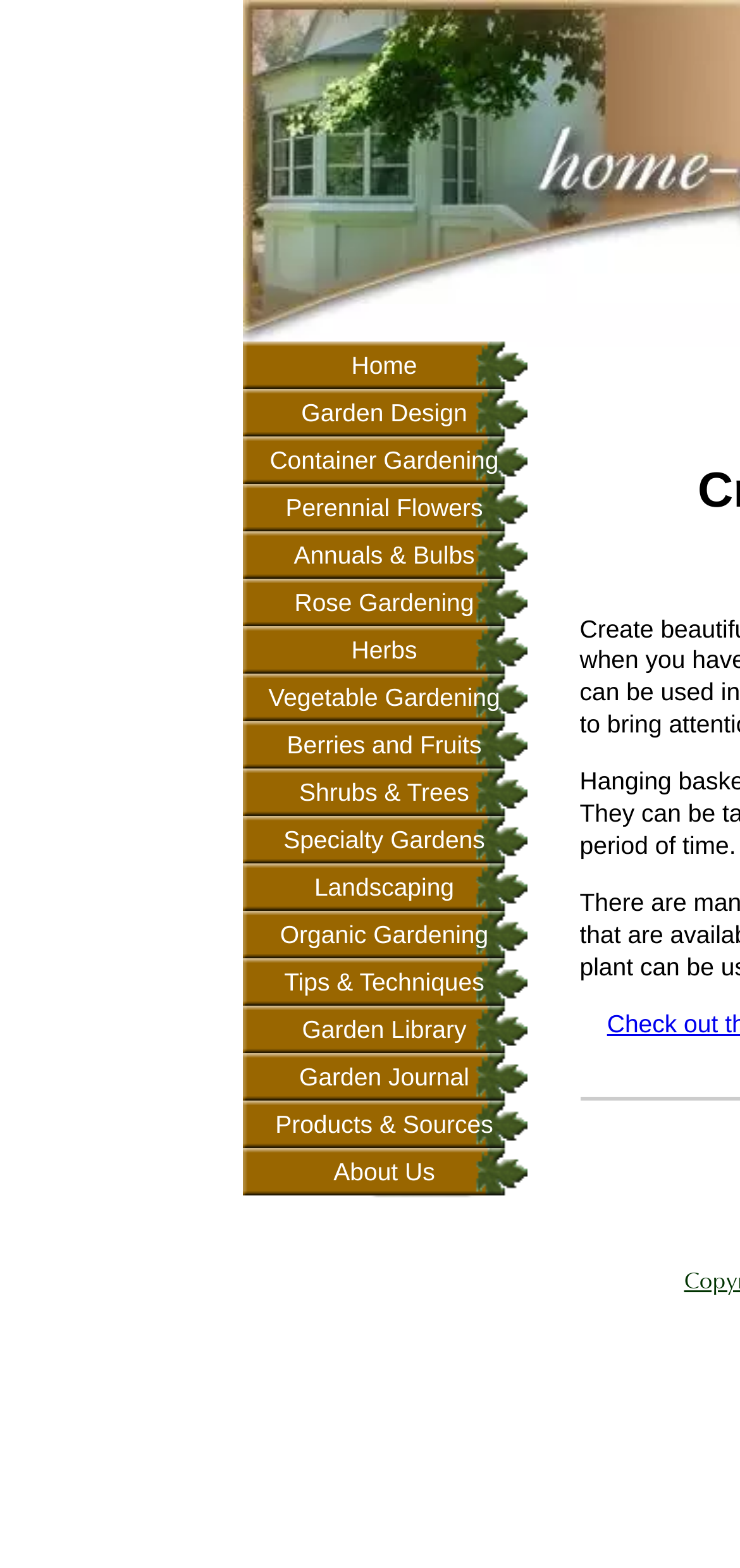Show me the bounding box coordinates of the clickable region to achieve the task as per the instruction: "learn about Vegetable Gardening".

[0.327, 0.43, 0.712, 0.46]